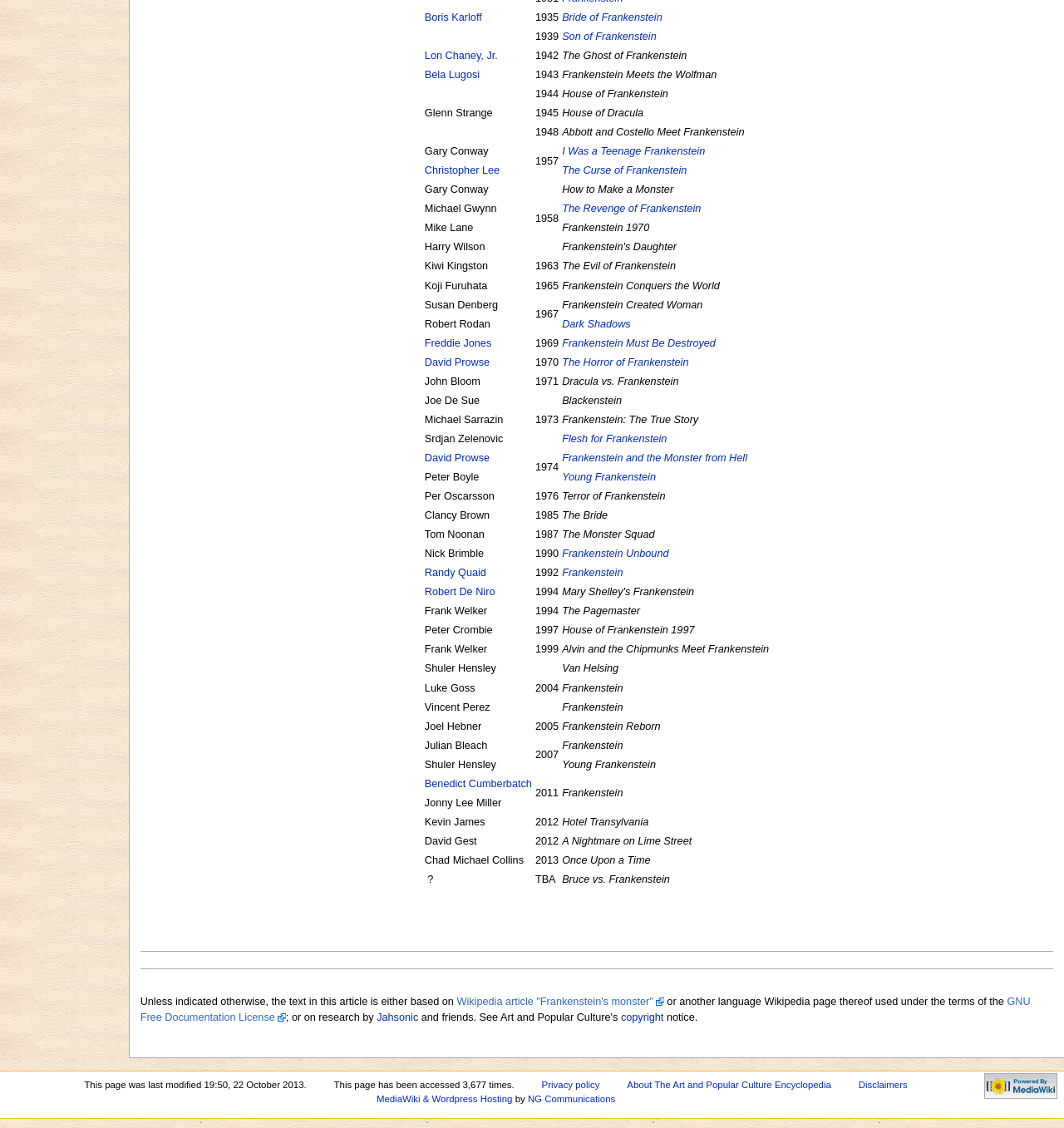Please determine the bounding box coordinates of the area that needs to be clicked to complete this task: 'Click on Boris Karloff'. The coordinates must be four float numbers between 0 and 1, formatted as [left, top, right, bottom].

[0.399, 0.01, 0.453, 0.021]